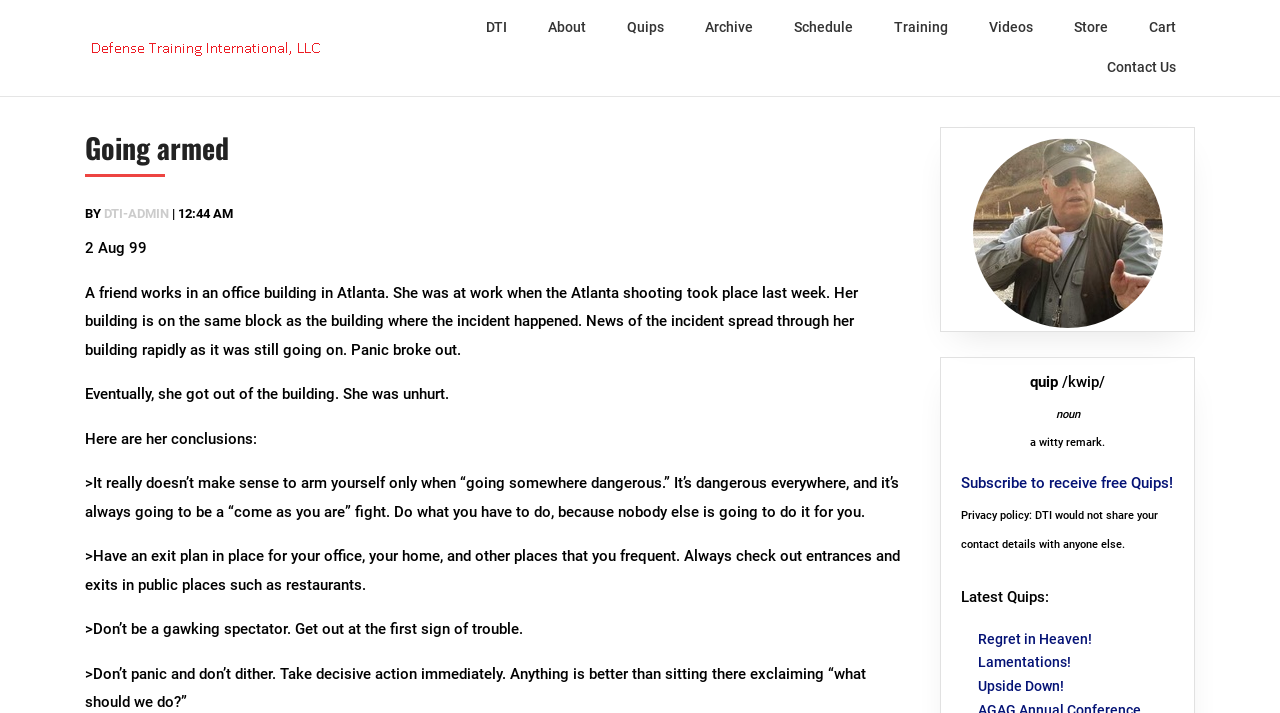Please provide a one-word or short phrase answer to the question:
How many links are there in the top navigation bar?

9